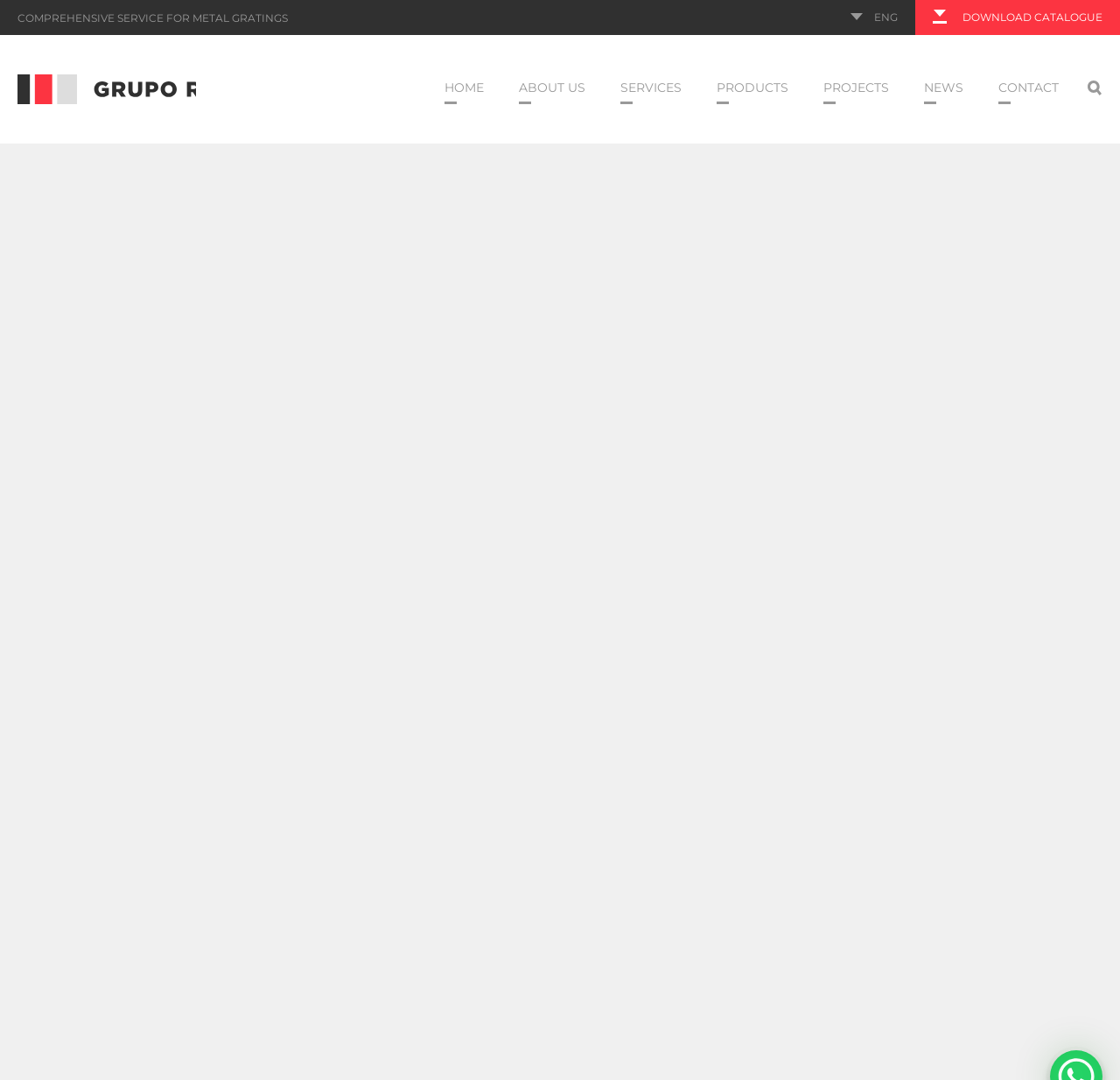Please give a short response to the question using one word or a phrase:
Where is steel grating usually placed?

Industrial amenities